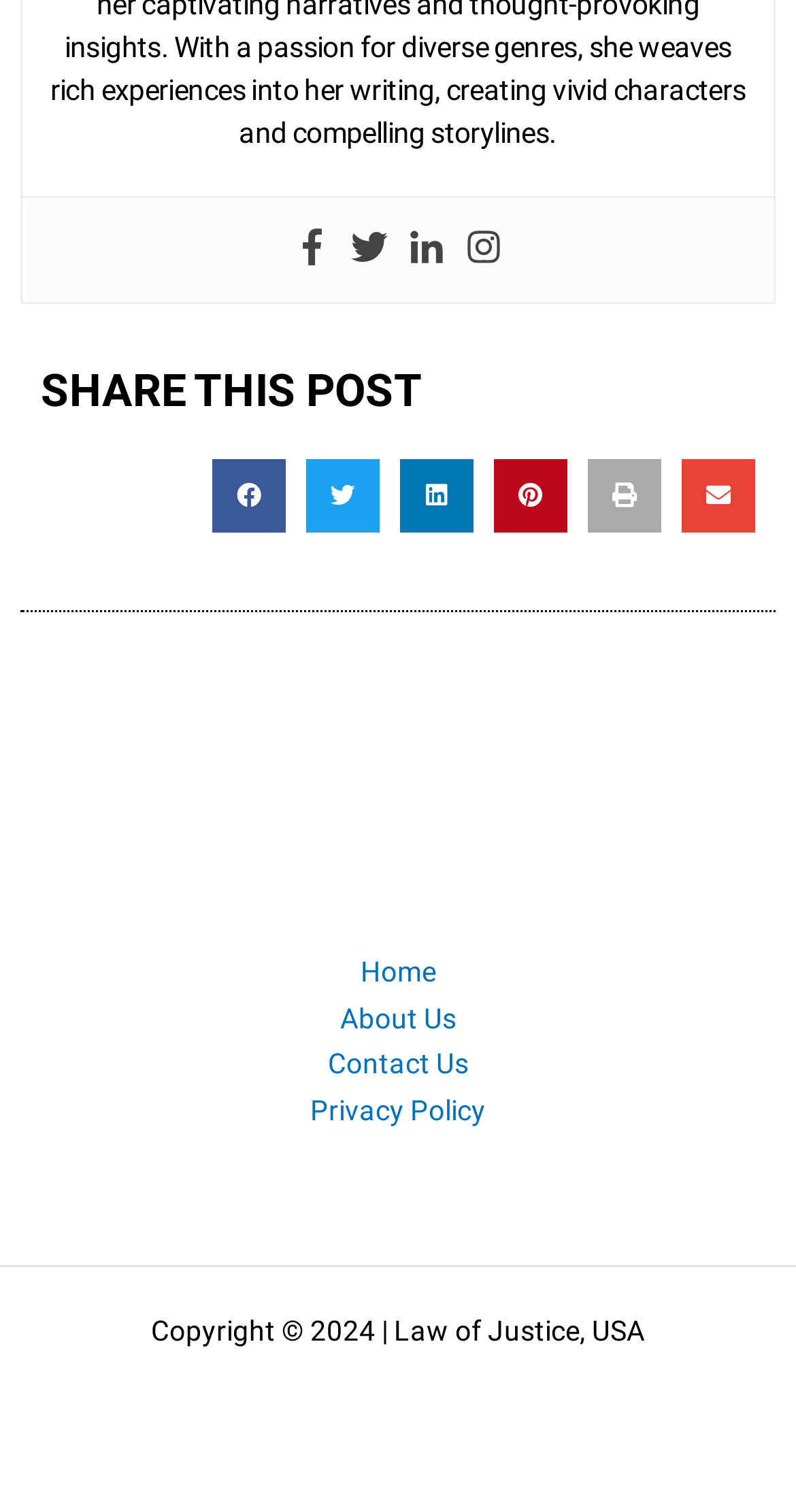Extract the bounding box coordinates of the UI element described by: "title="Facebook"". The coordinates should include four float numbers ranging from 0 to 1, e.g., [left, top, right, bottom].

[0.369, 0.151, 0.415, 0.179]